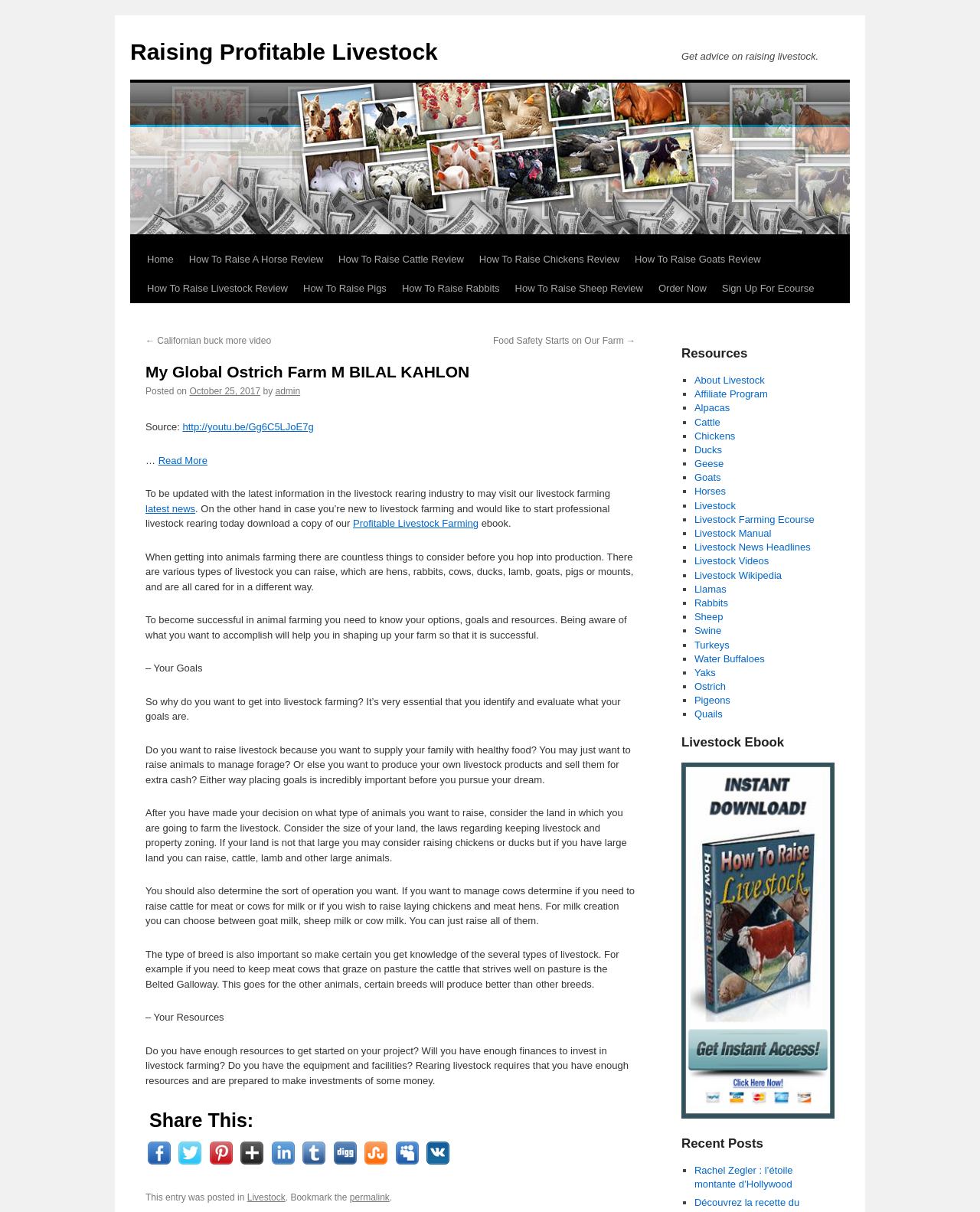Please specify the bounding box coordinates for the clickable region that will help you carry out the instruction: "Get advice on raising livestock".

[0.695, 0.042, 0.835, 0.051]